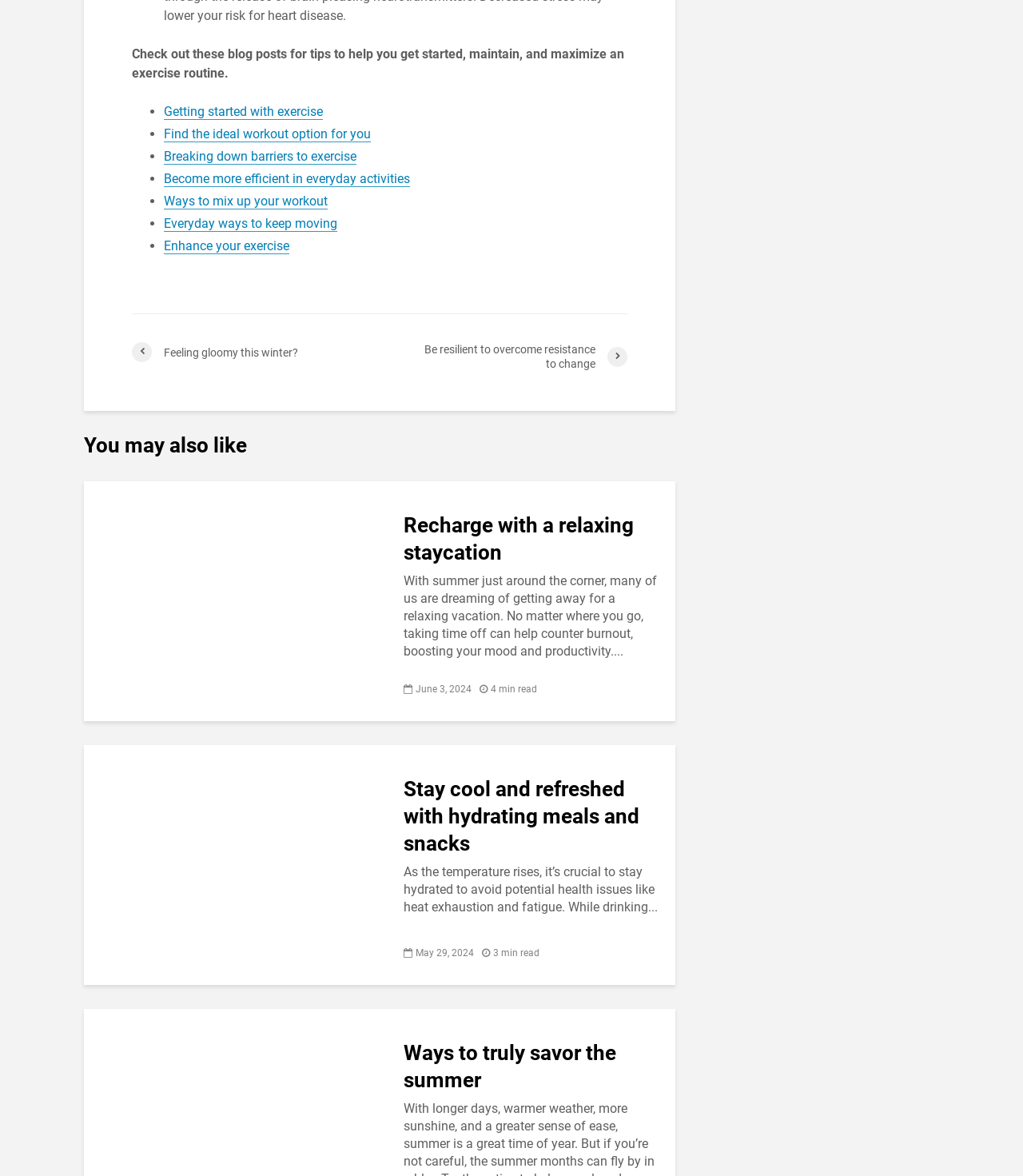How long does it take to read the first article?
Based on the image, give a one-word or short phrase answer.

4 min